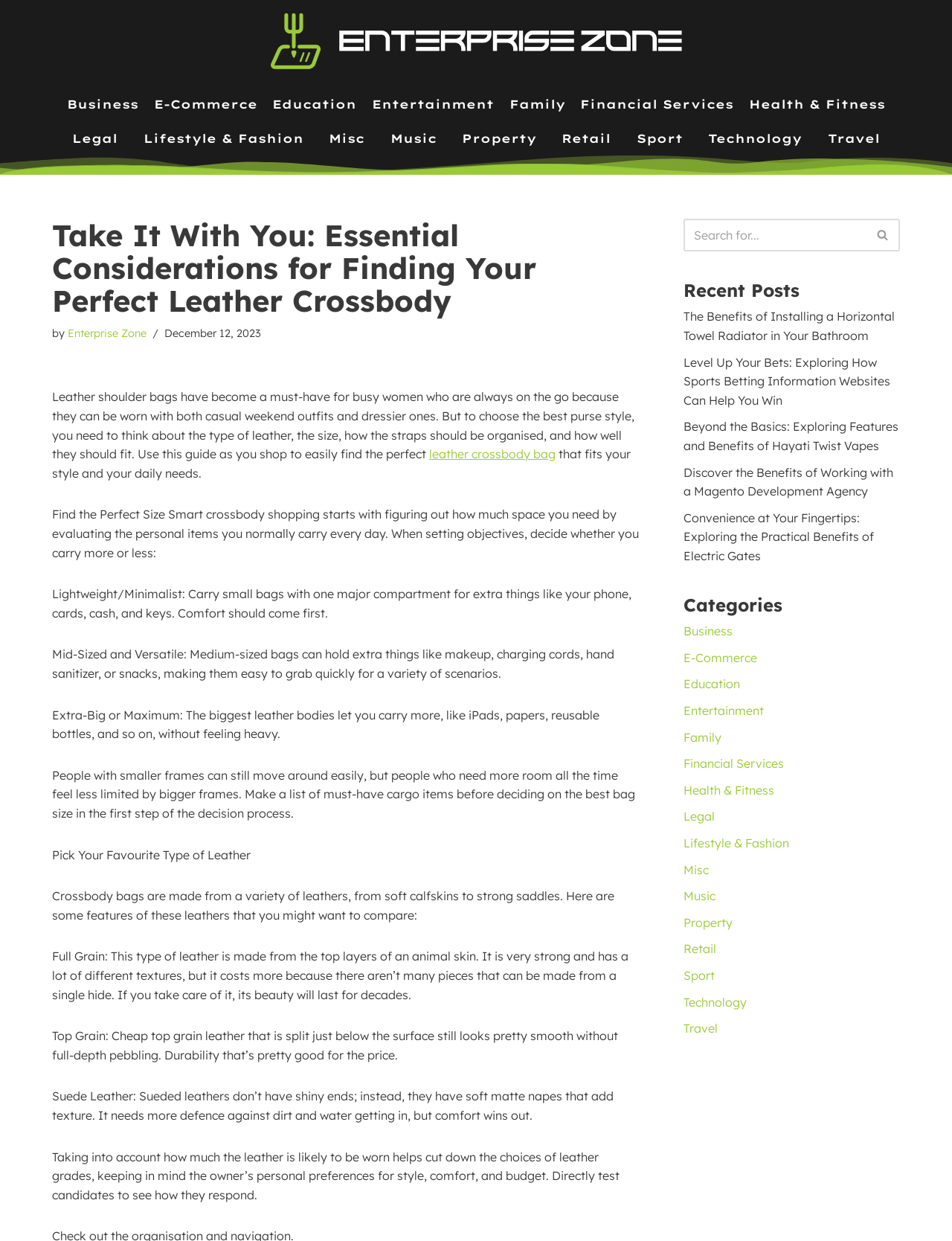What is the smallest size of crossbody bag mentioned on the webpage?
Please ensure your answer is as detailed and informative as possible.

The webpage describes three sizes of crossbody bags: Lightweight/Minimalist, Mid-Sized and Versatile, and Extra-Big or Maximum. The smallest size mentioned is the Lightweight/Minimalist, which is designed to carry only the essentials.